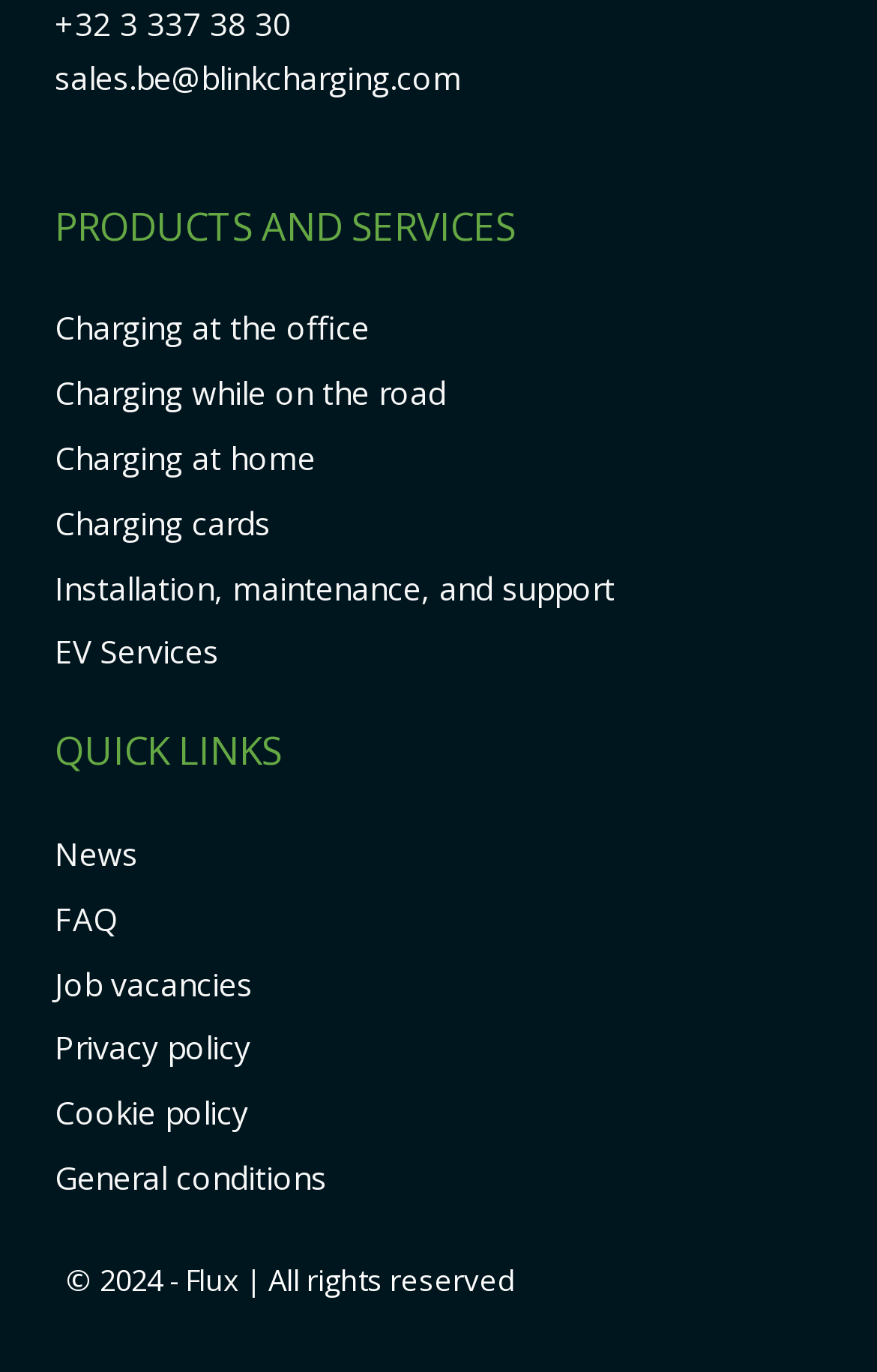What is the company name mentioned at the bottom of the page?
Give a single word or phrase answer based on the content of the image.

Flux